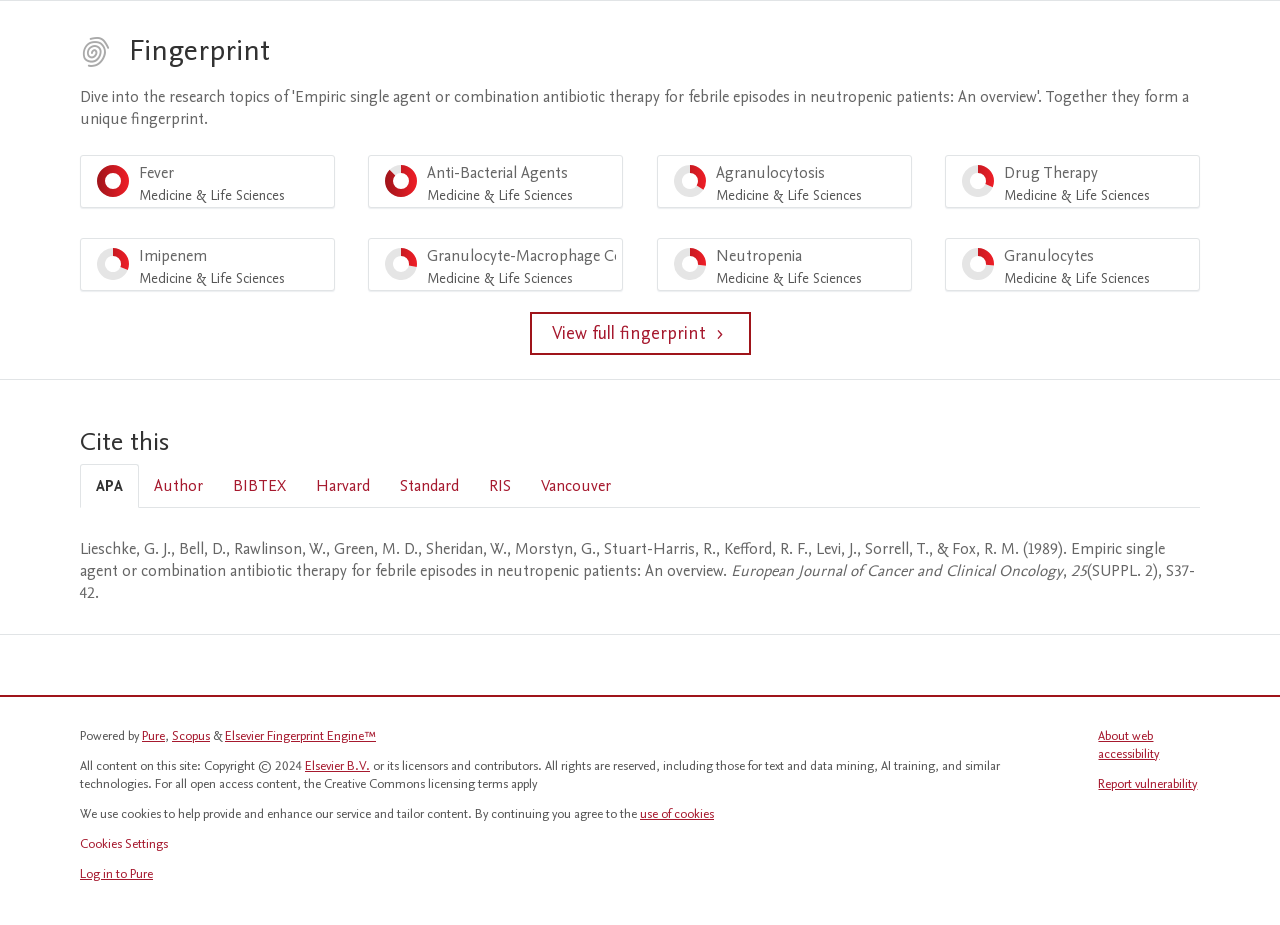Please indicate the bounding box coordinates of the element's region to be clicked to achieve the instruction: "Go to Scopus". Provide the coordinates as four float numbers between 0 and 1, i.e., [left, top, right, bottom].

[0.134, 0.786, 0.164, 0.805]